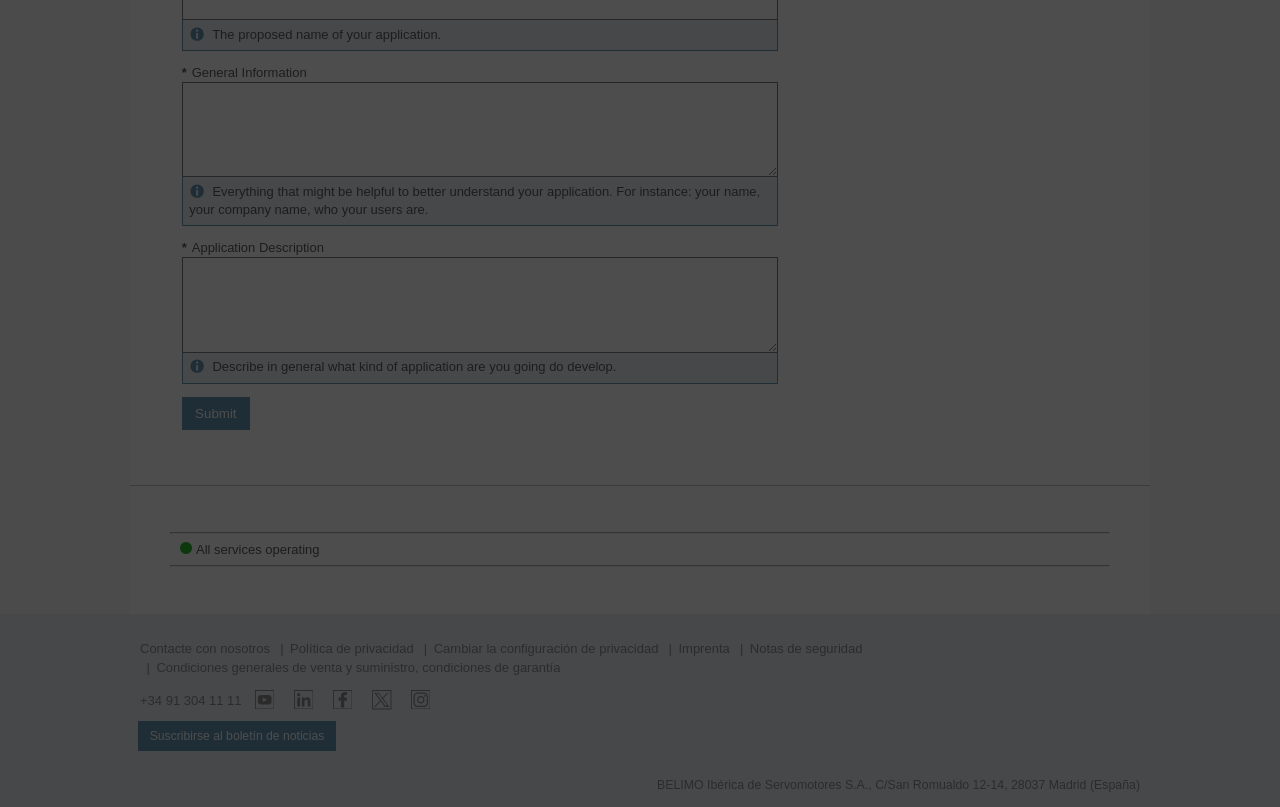How many social media links are present on the page?
Look at the image and provide a short answer using one word or a phrase.

5